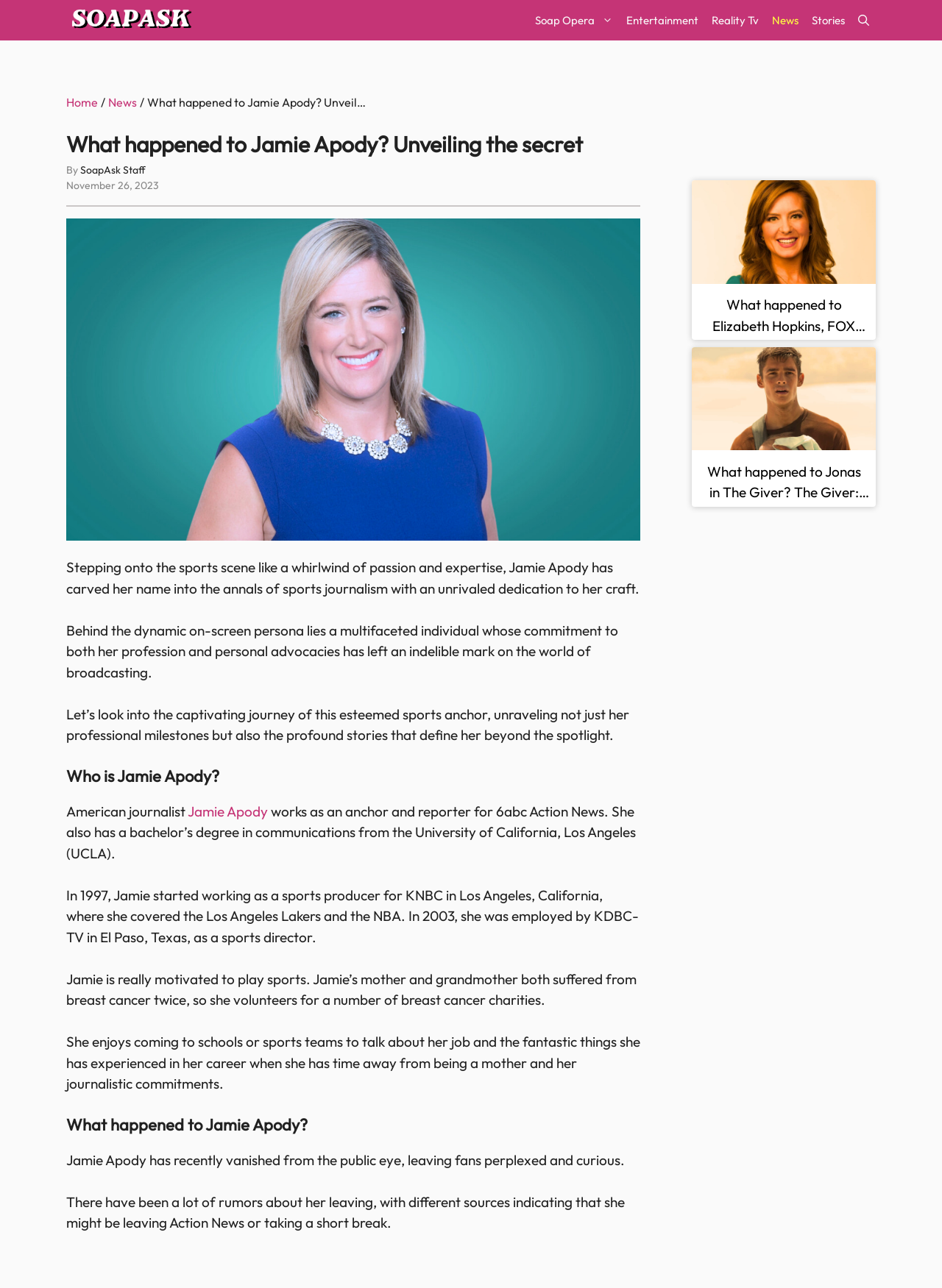Determine which piece of text is the heading of the webpage and provide it.

What happened to Jamie Apody? Unveiling the secret